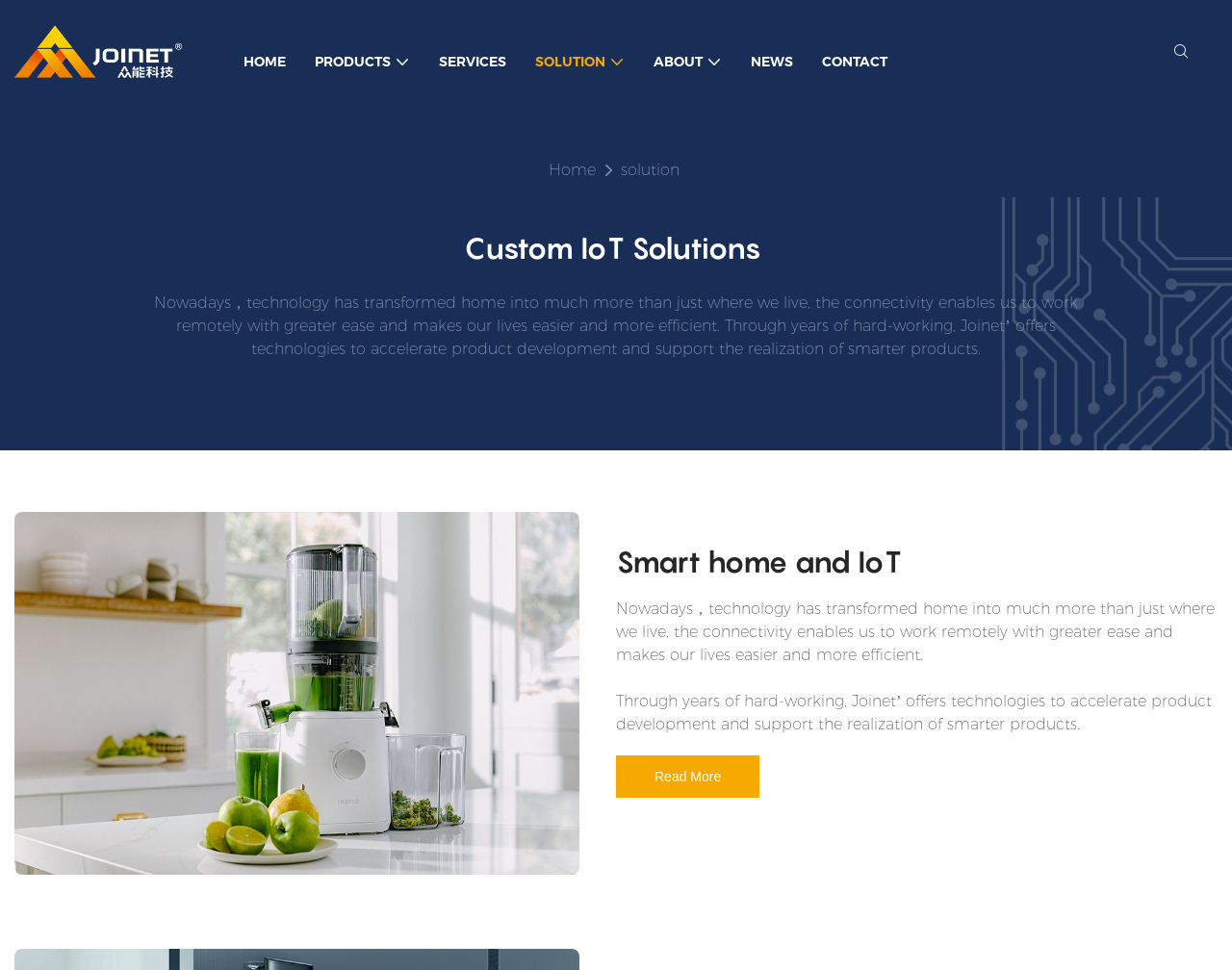Can you specify the bounding box coordinates of the area that needs to be clicked to fulfill the following instruction: "Click PRODUCTS"?

[0.256, 0.052, 0.333, 0.076]